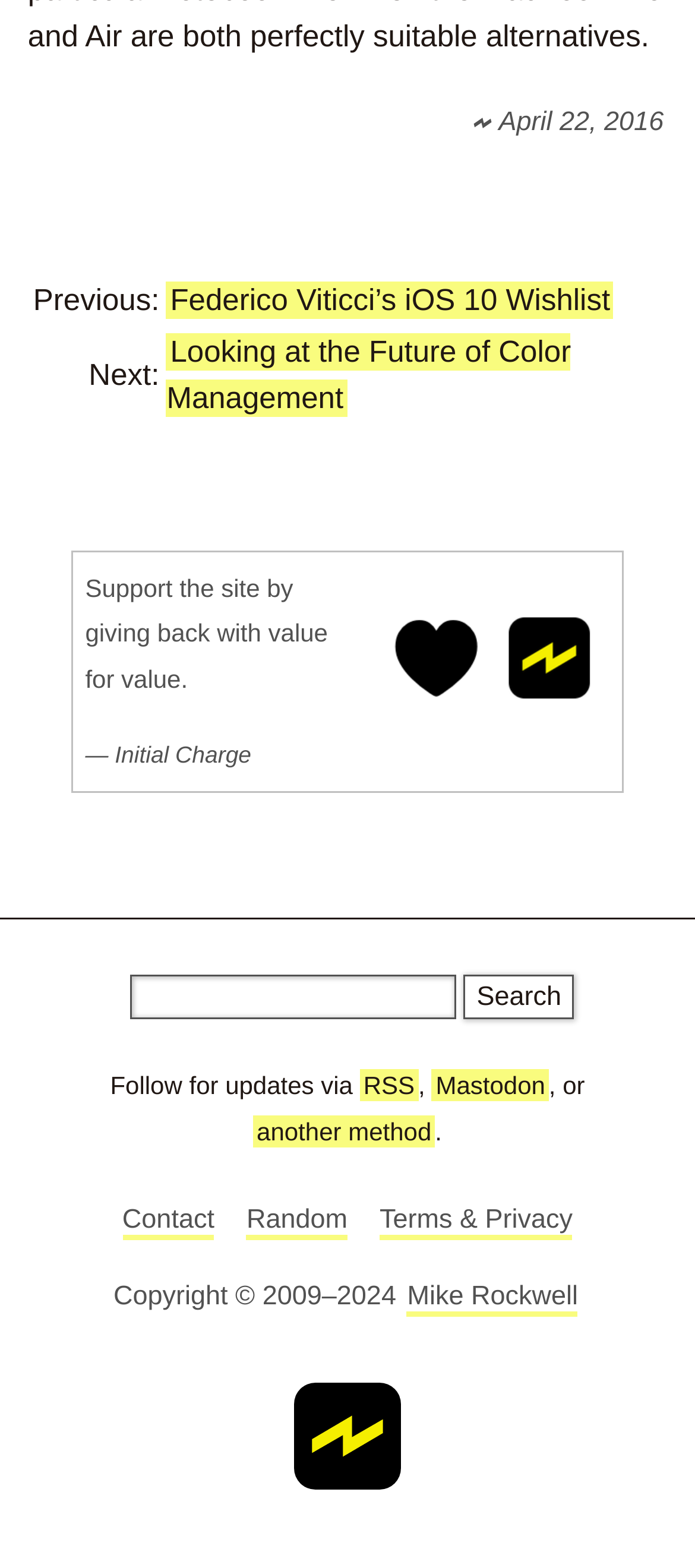Can you find the bounding box coordinates for the element that needs to be clicked to execute this instruction: "Go to Federico Viticci’s iOS 10 Wishlist"? The coordinates should be given as four float numbers between 0 and 1, i.e., [left, top, right, bottom].

[0.24, 0.179, 0.883, 0.203]